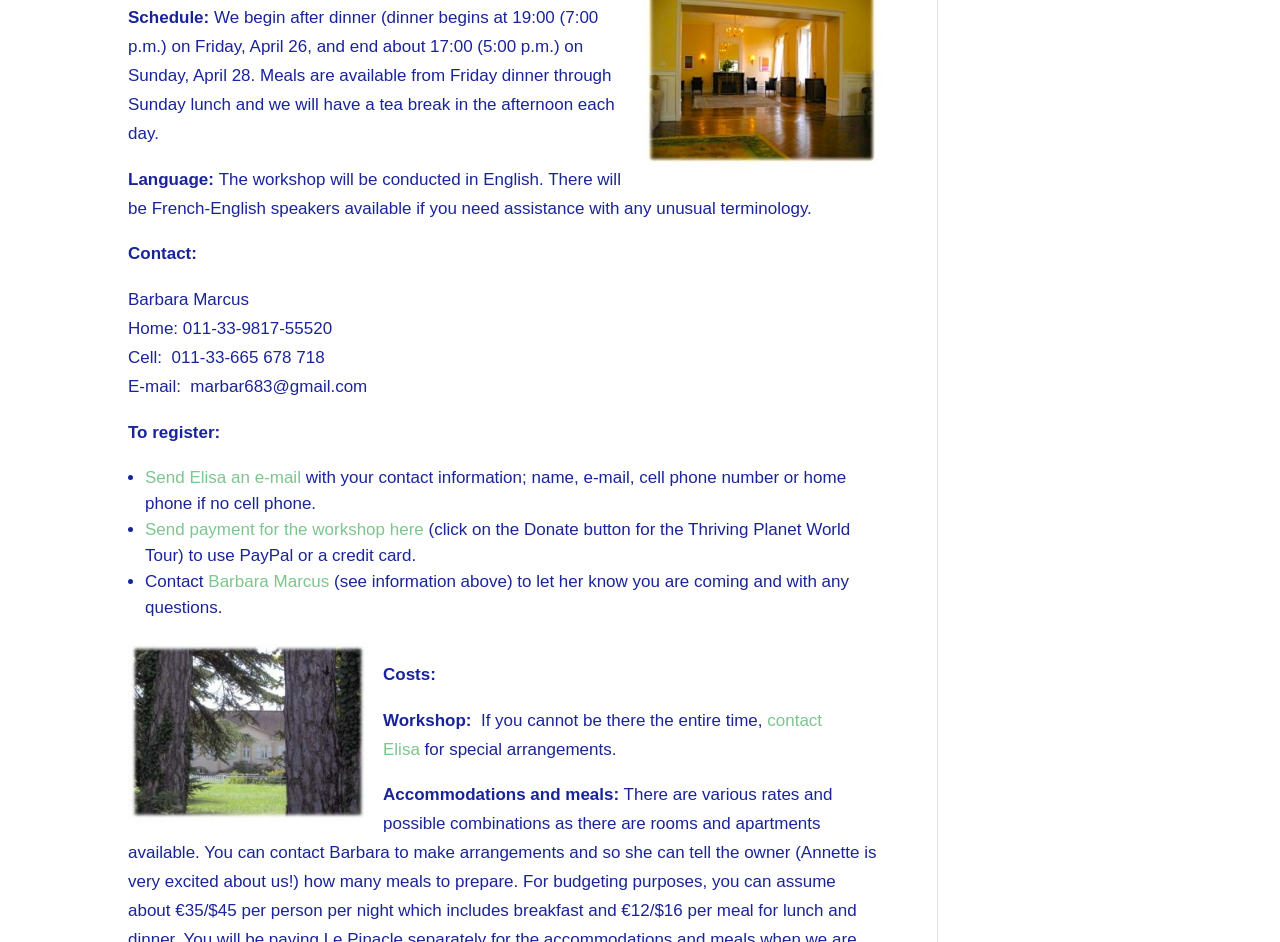Locate the UI element described by Send Elisa an e-mail in the provided webpage screenshot. Return the bounding box coordinates in the format (top-left x, top-left y, bottom-right x, bottom-right y), ensuring all values are between 0 and 1.

[0.113, 0.497, 0.235, 0.517]